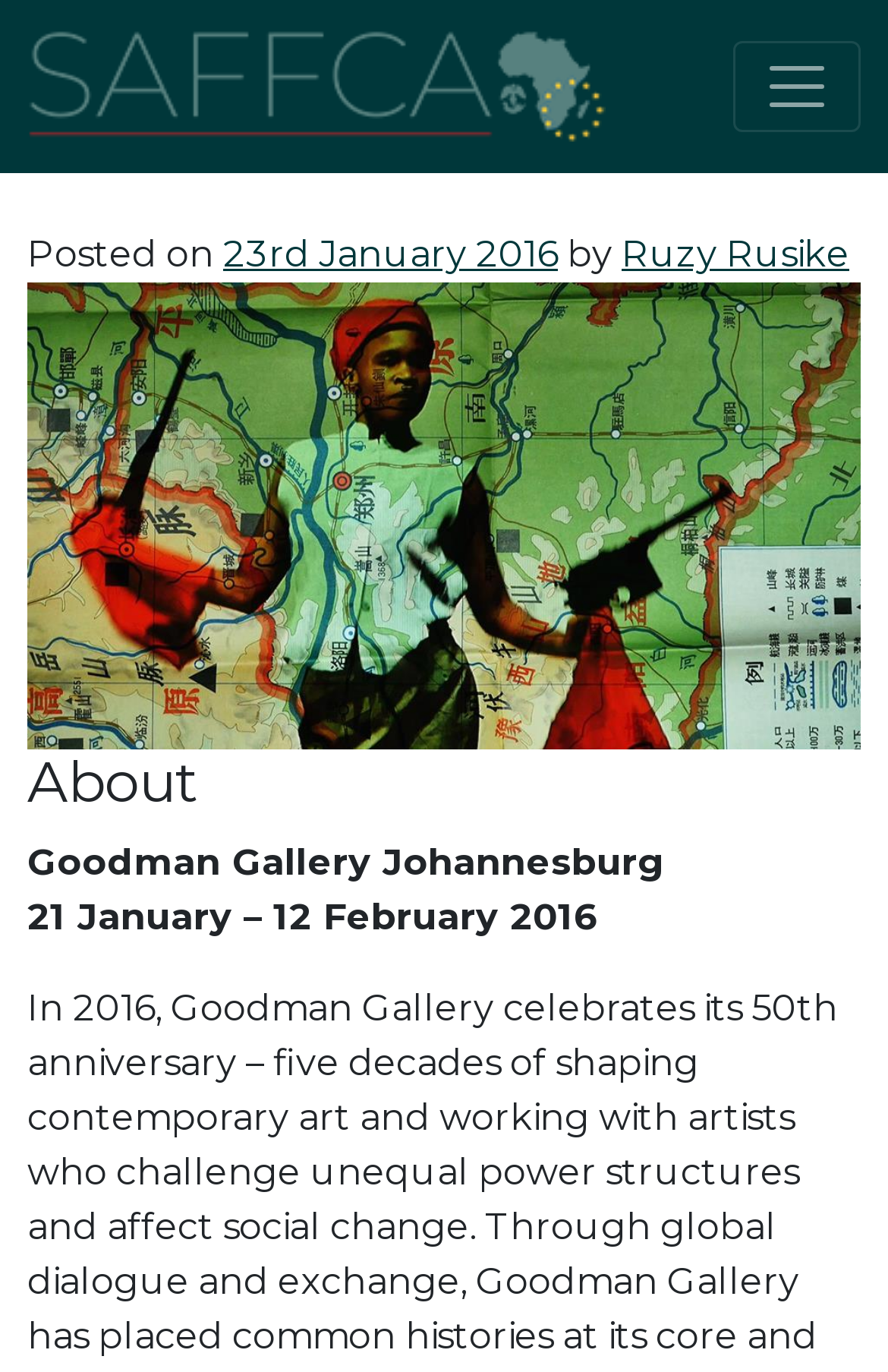Respond to the question below with a concise word or phrase:
What is the name of the gallery?

Goodman Gallery Johannesburg